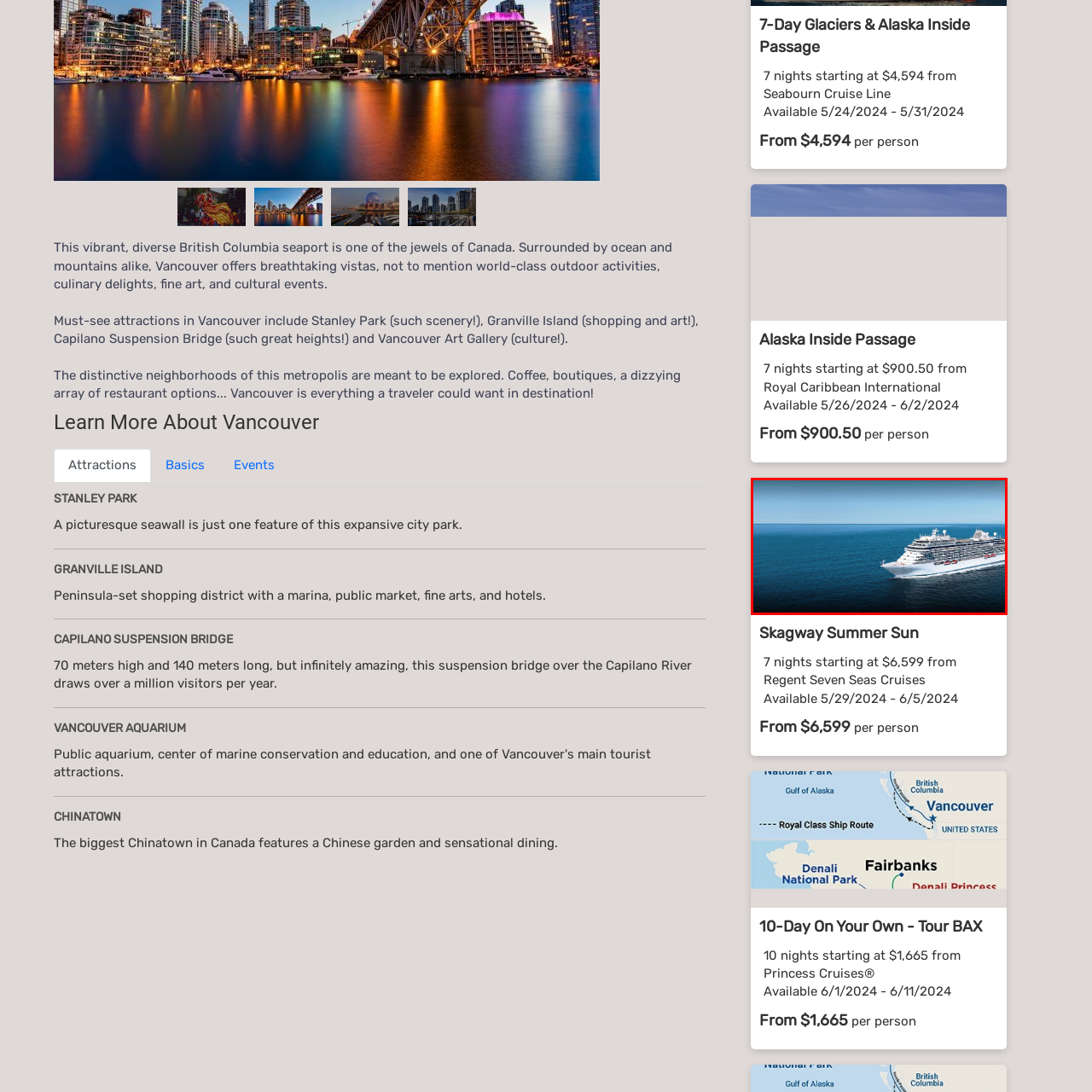What is the condition of the water?
Observe the image inside the red-bordered box and offer a detailed answer based on the visual details you find.

The caption describes the water as 'calm, expansive waters', indicating that the water is calm and peaceful.